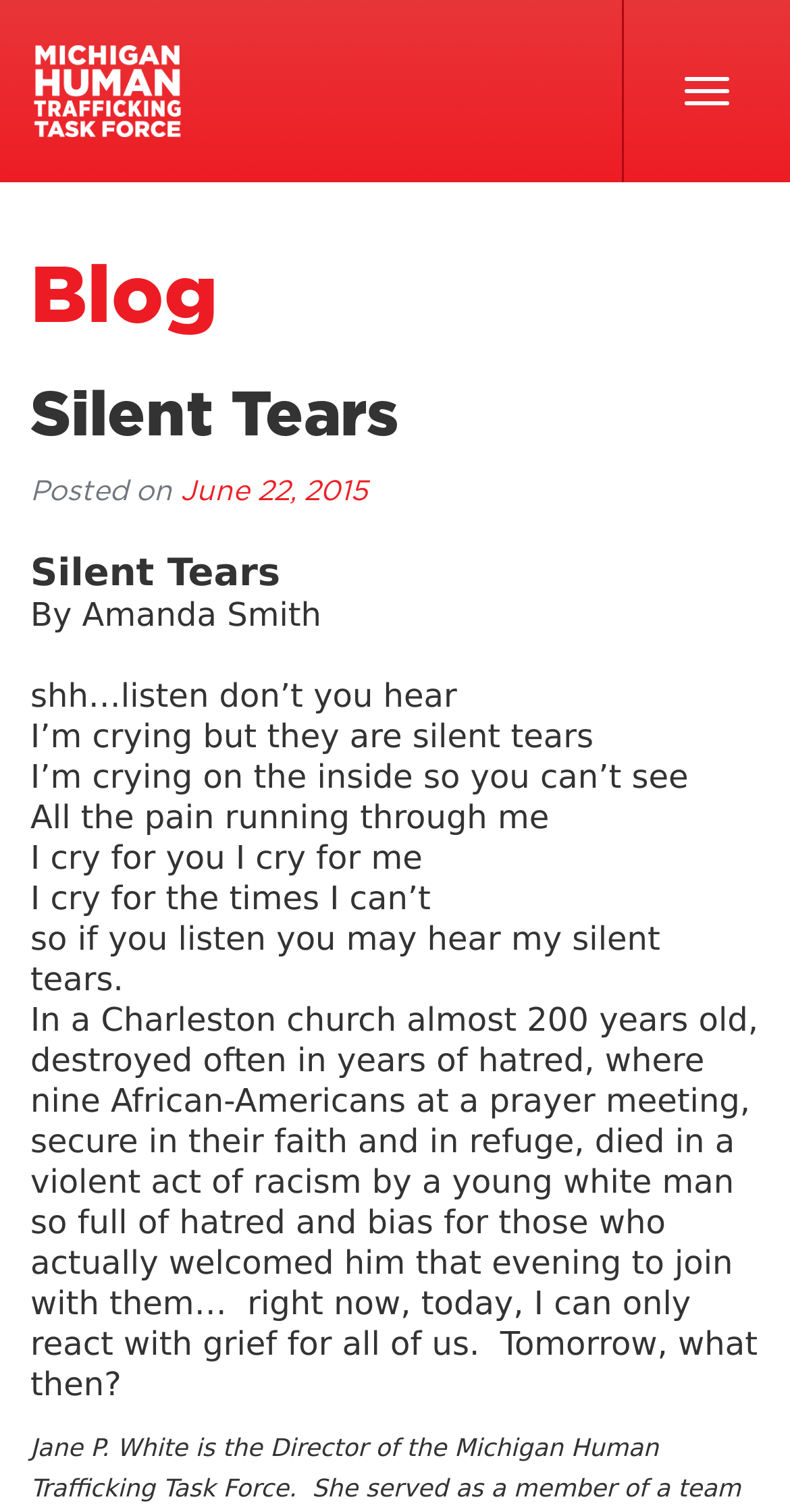Extract the bounding box of the UI element described as: "Toggle navigation".

[0.787, 0.0, 1.0, 0.121]